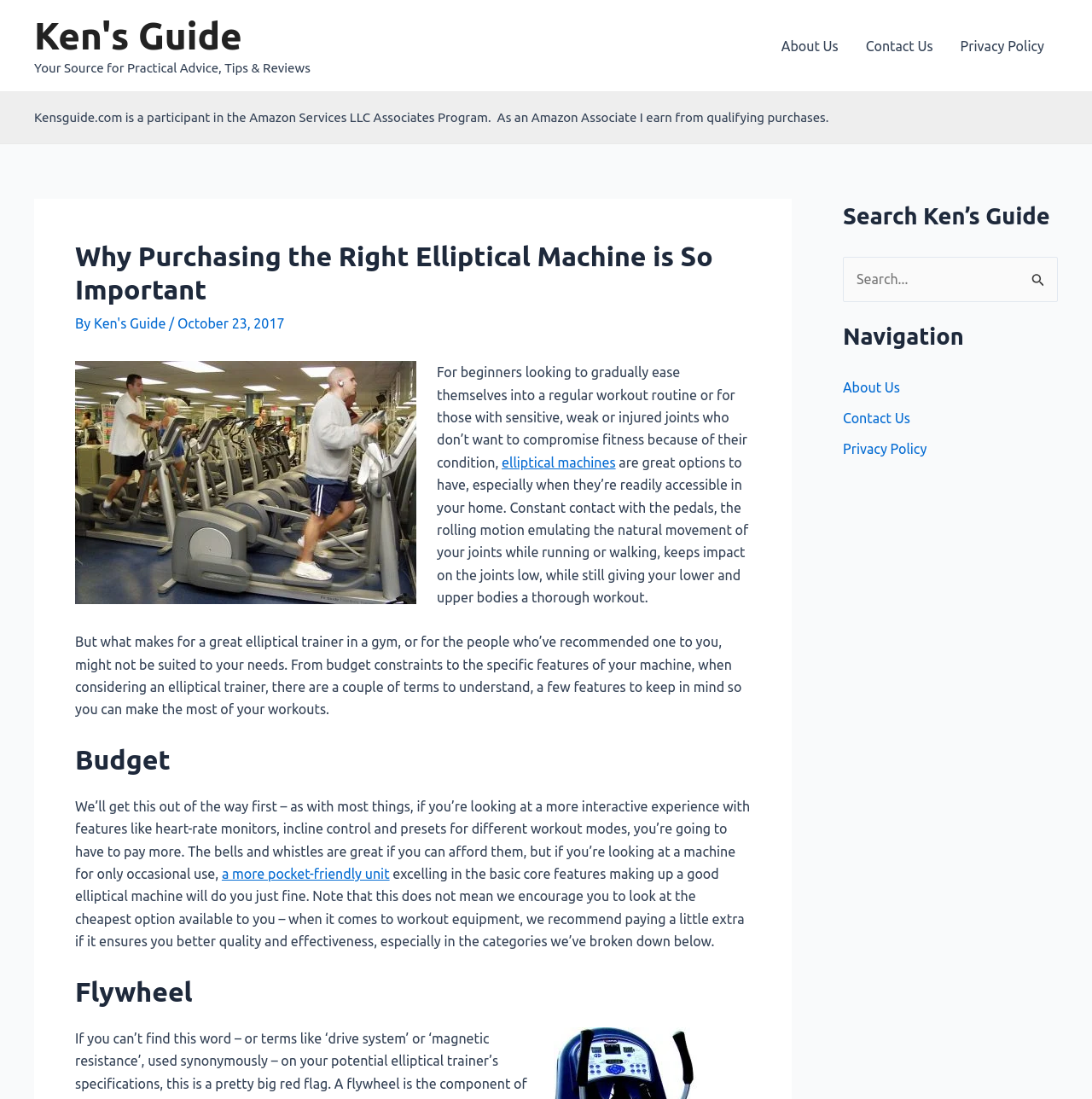Find the bounding box coordinates of the area to click in order to follow the instruction: "Go to the 'Contact Us' page".

[0.78, 0.011, 0.867, 0.073]